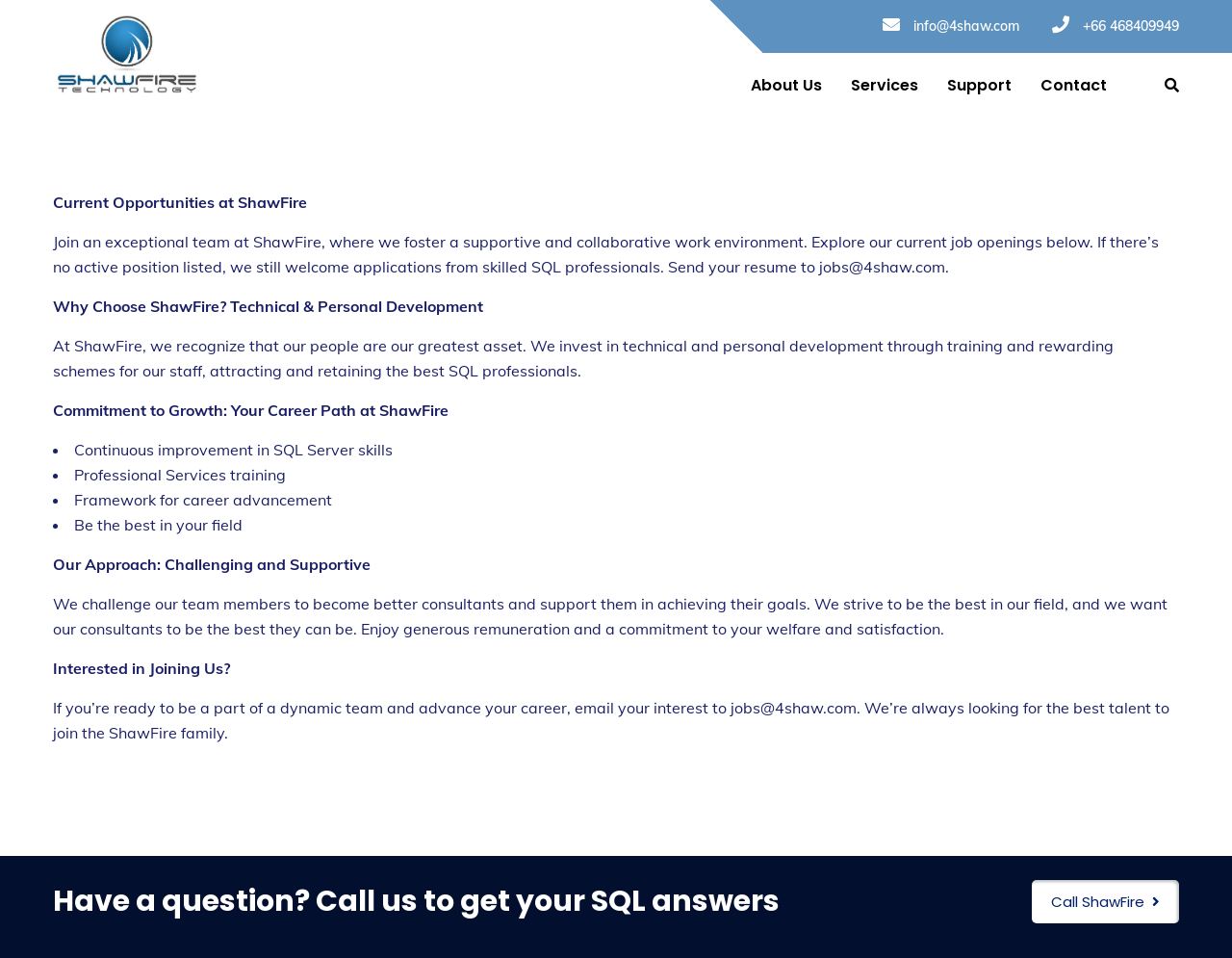Please specify the bounding box coordinates of the element that should be clicked to execute the given instruction: 'Explore current job openings at ShawFire'. Ensure the coordinates are four float numbers between 0 and 1, expressed as [left, top, right, bottom].

[0.043, 0.201, 0.249, 0.221]